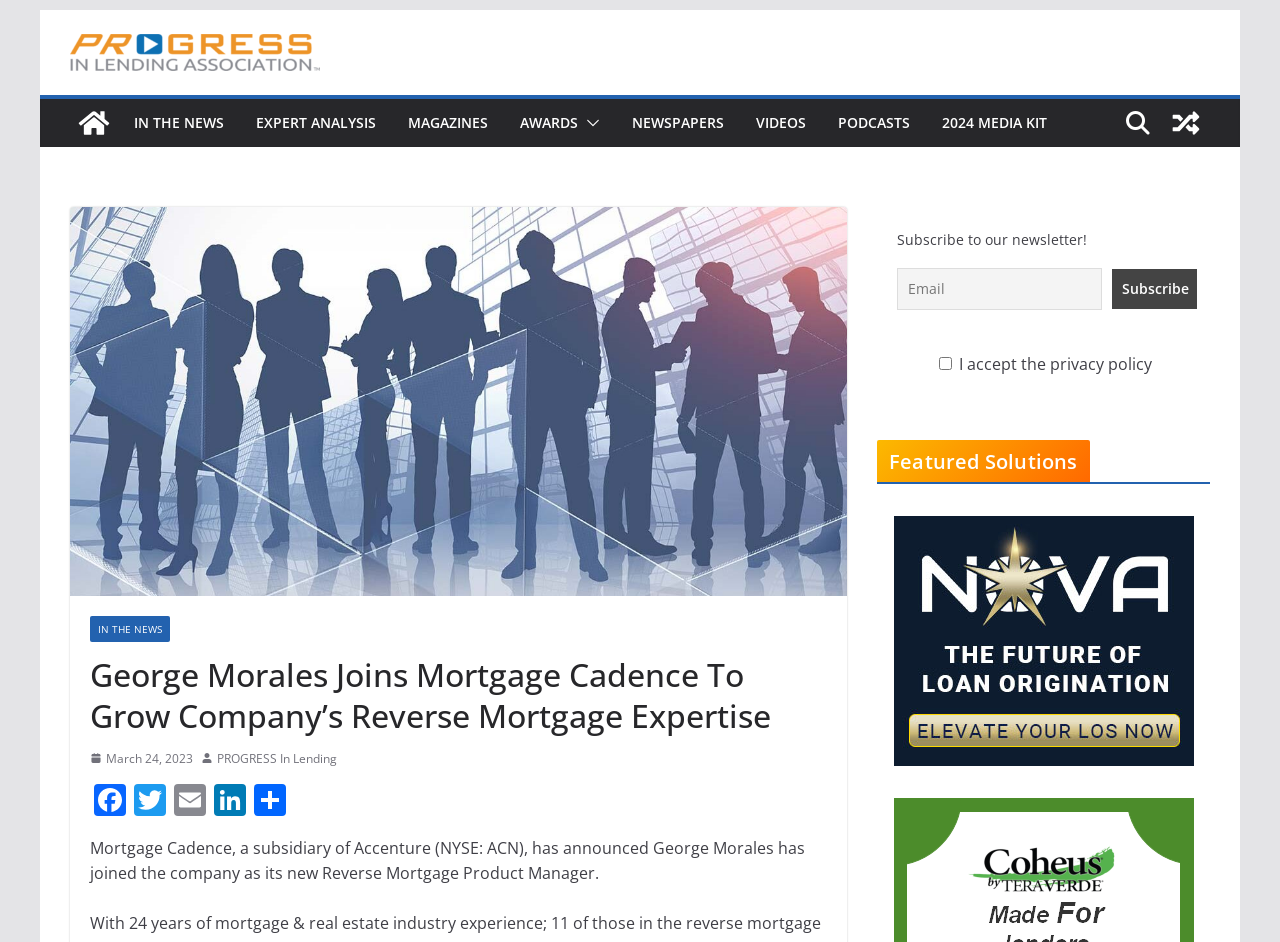Respond with a single word or phrase to the following question:
What is the purpose of the button at coordinates [0.869, 0.286, 0.935, 0.328]?

Subscribe